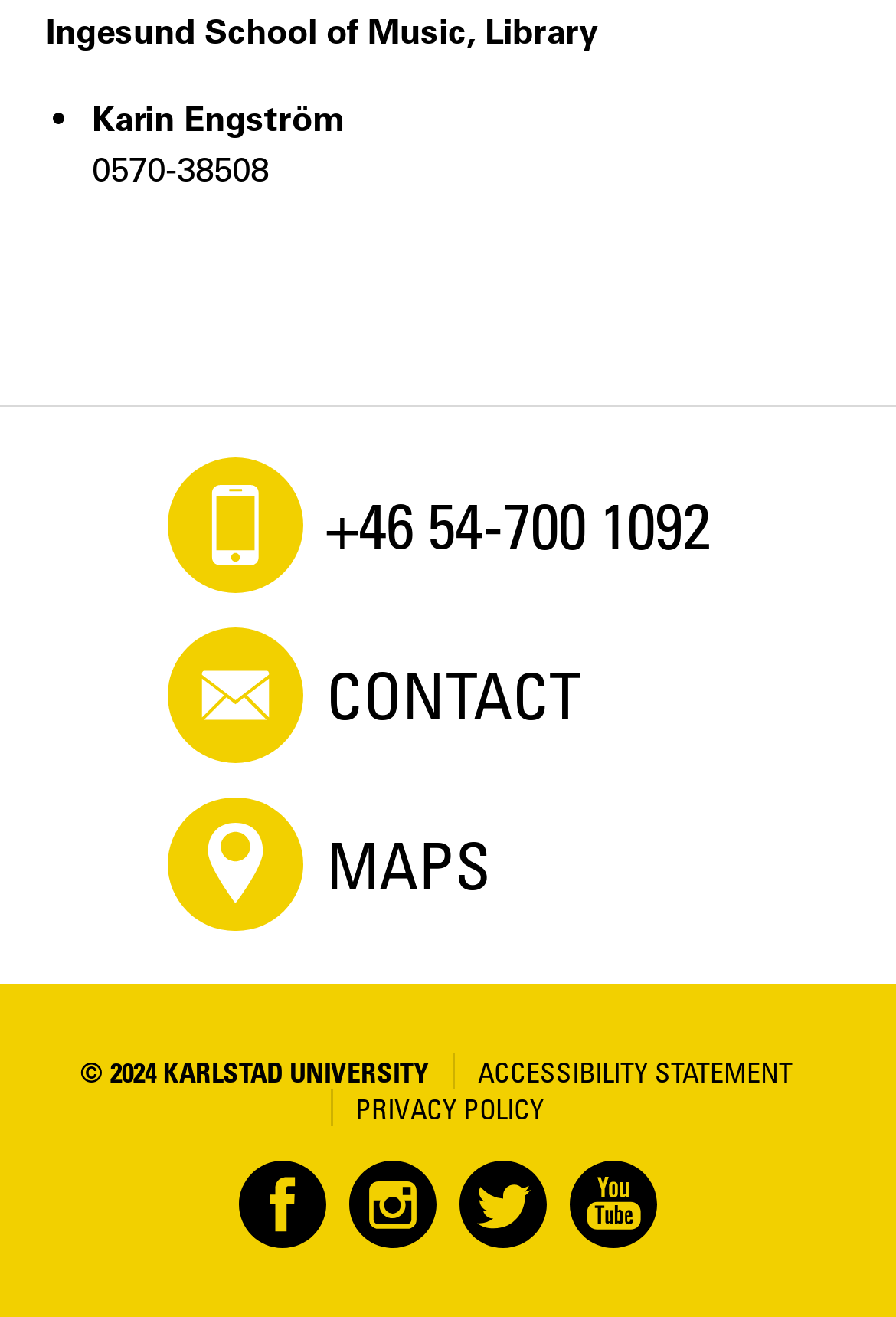Determine the bounding box coordinates for the element that should be clicked to follow this instruction: "Visit the Facebook page". The coordinates should be given as four float numbers between 0 and 1, in the format [left, top, right, bottom].

[0.267, 0.881, 0.364, 0.947]